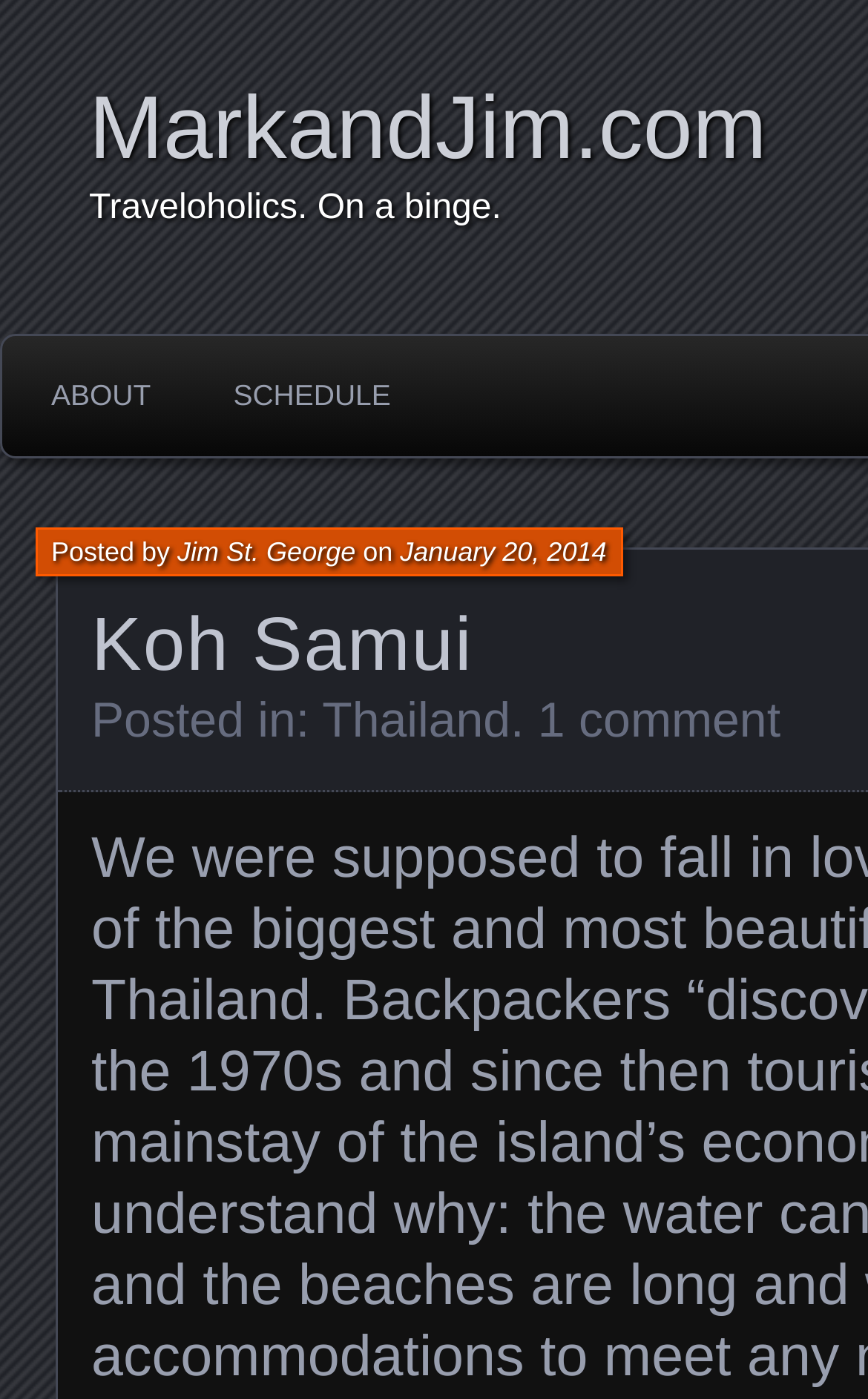Extract the bounding box coordinates of the UI element described: "January 20, 2014". Provide the coordinates in the format [left, top, right, bottom] with values ranging from 0 to 1.

[0.461, 0.383, 0.699, 0.406]